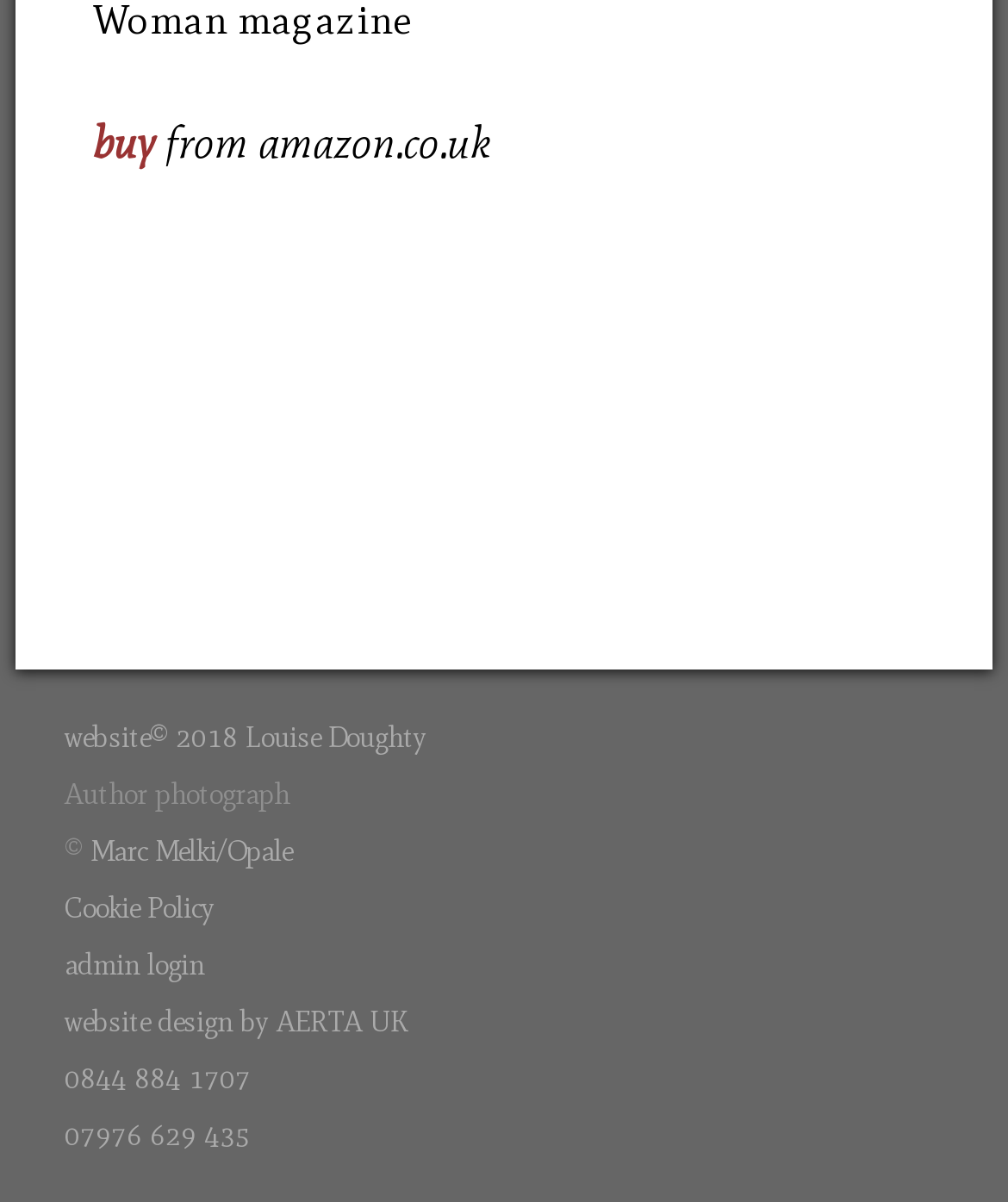Respond to the question below with a single word or phrase:
What is the author's name?

Louise Doughty